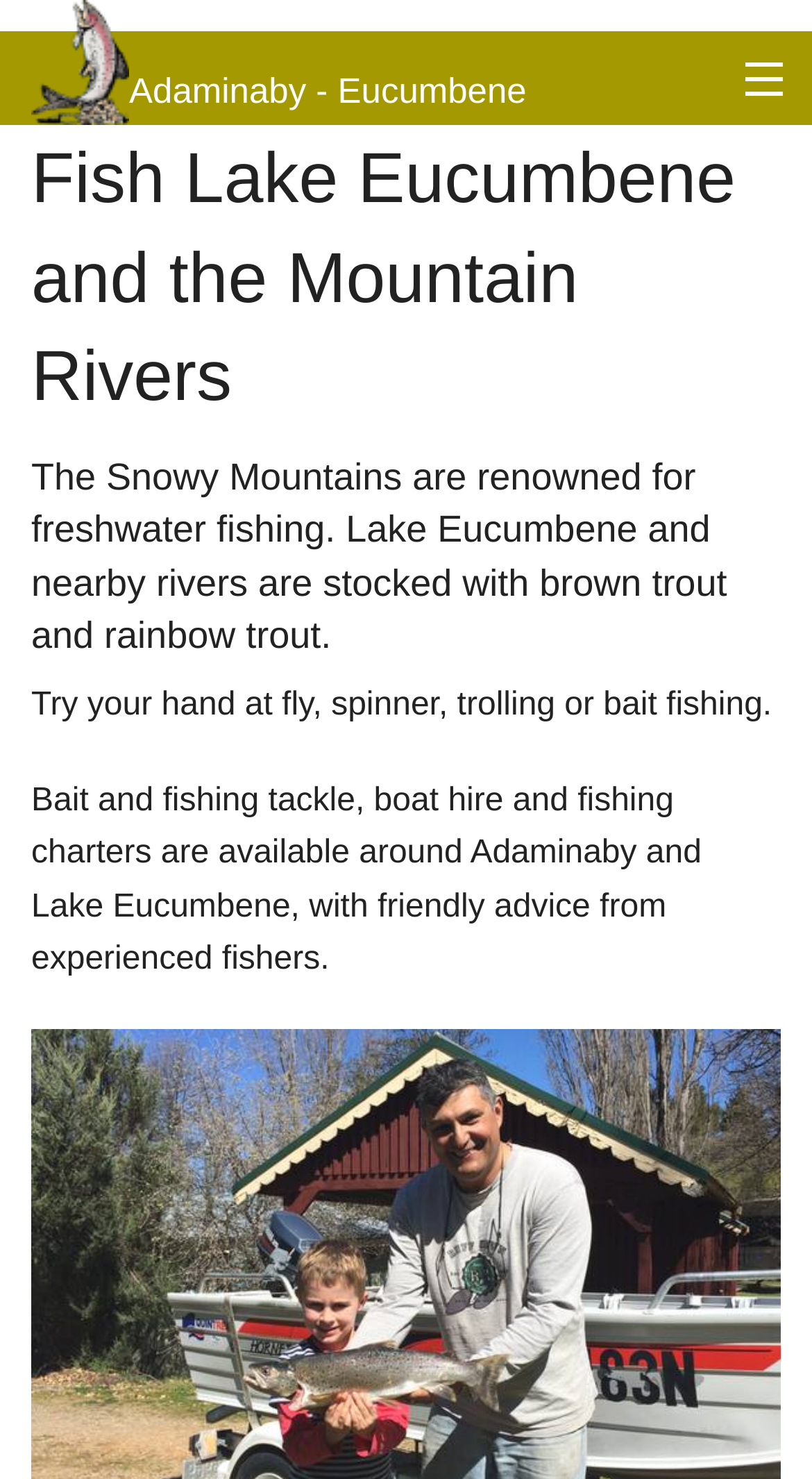What is available for fishing?
Please interpret the details in the image and answer the question thoroughly.

The webpage mentions that bait and fishing tackle, boat hire, and fishing charters are available around Adaminaby and Lake Eucumbene. This information is provided in the static text element.